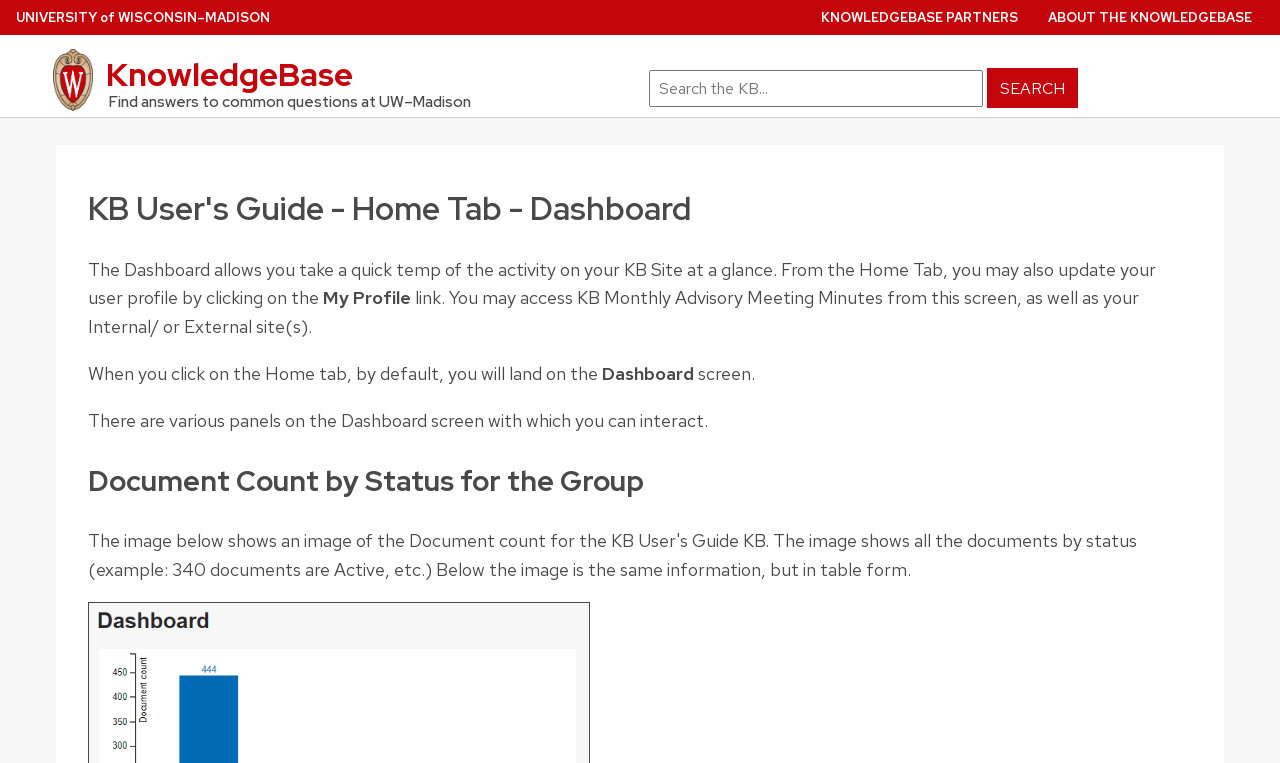Please reply with a single word or brief phrase to the question: 
What is the default screen when you click on the Home tab?

The Dashboard screen